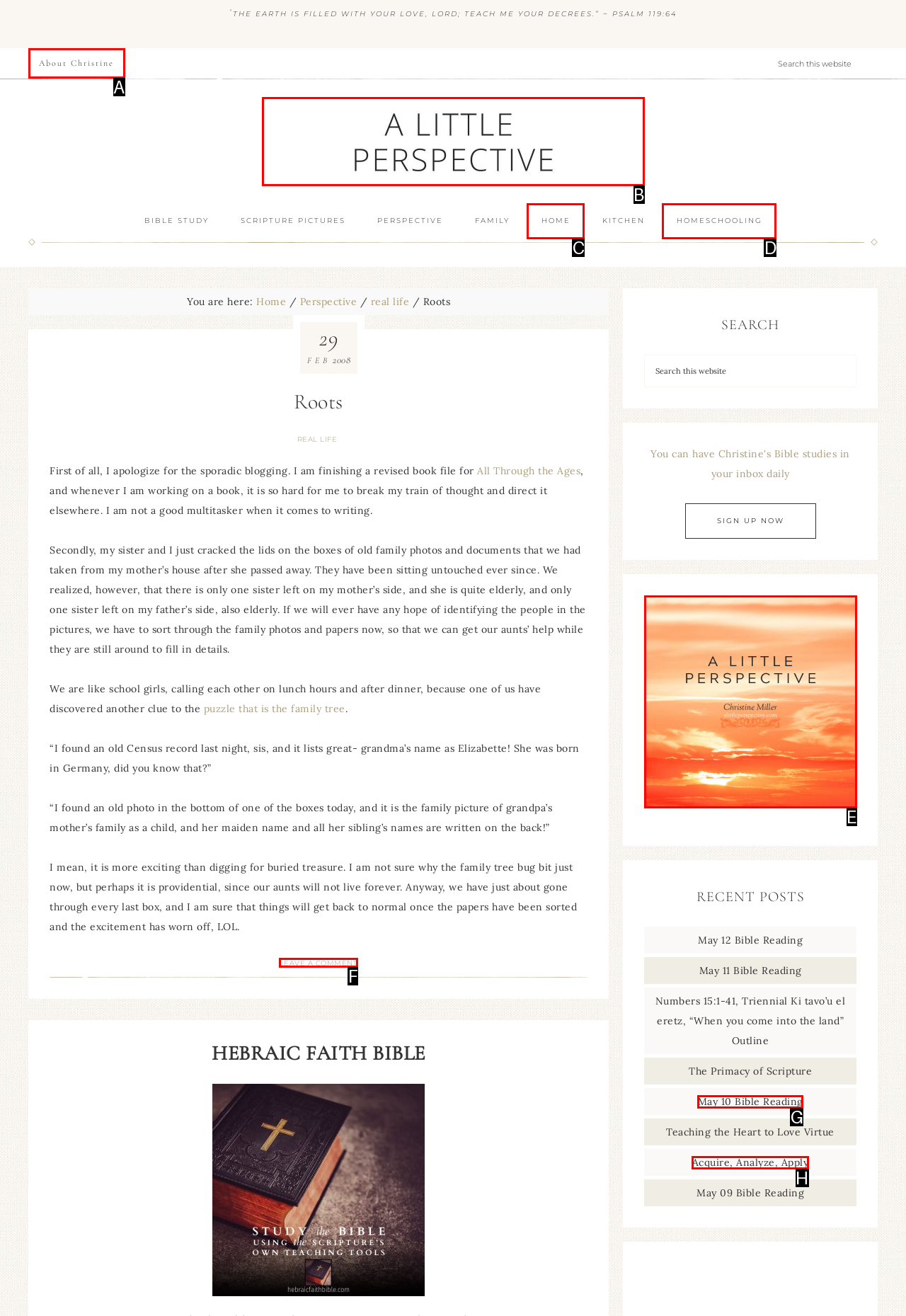Determine which letter corresponds to the UI element to click for this task: Read the article about Health Benefits of Wellhealthorganic Buffalo Milk Tag
Respond with the letter from the available options.

None